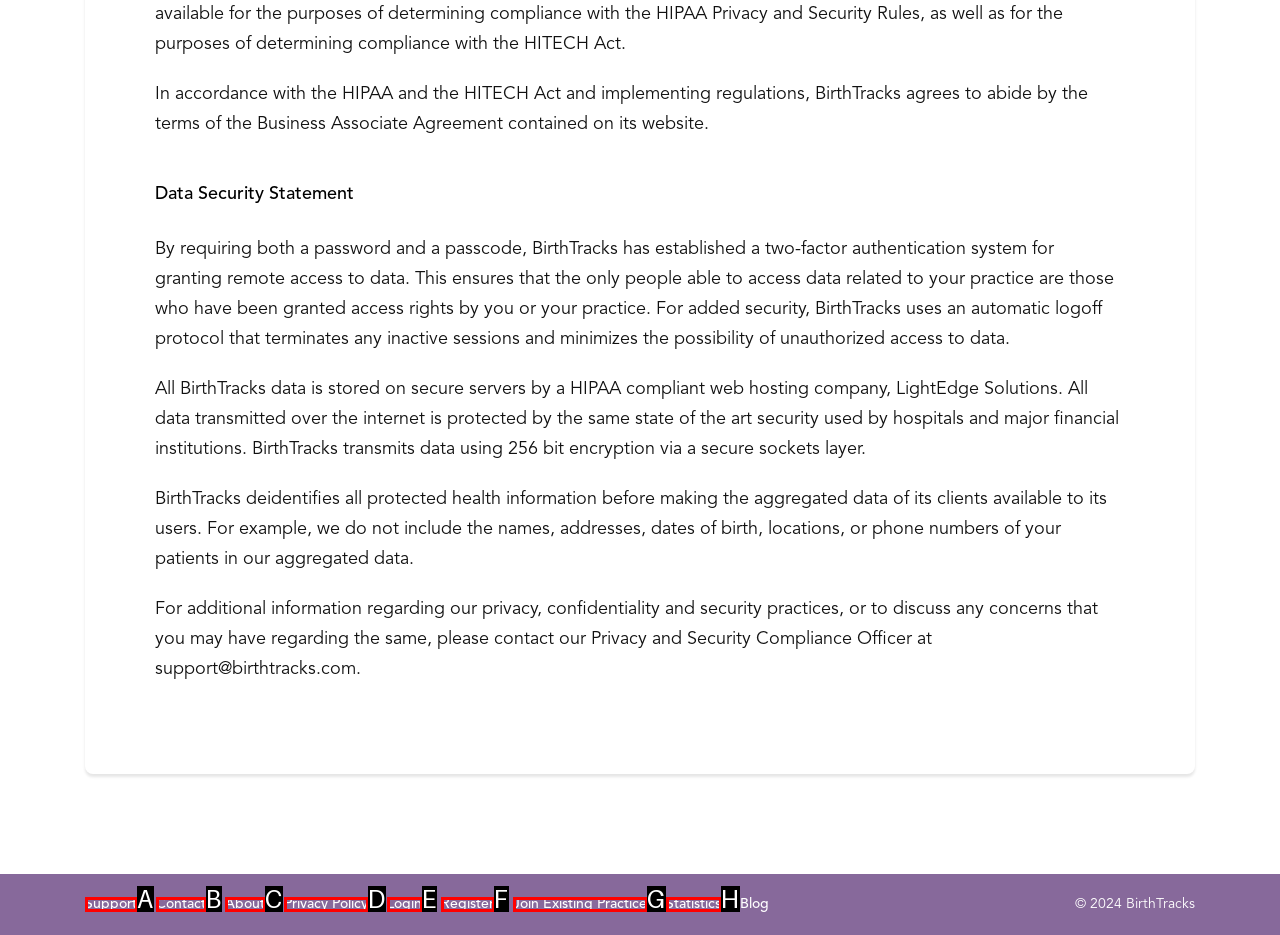Find the option that matches this description: About
Provide the corresponding letter directly.

C